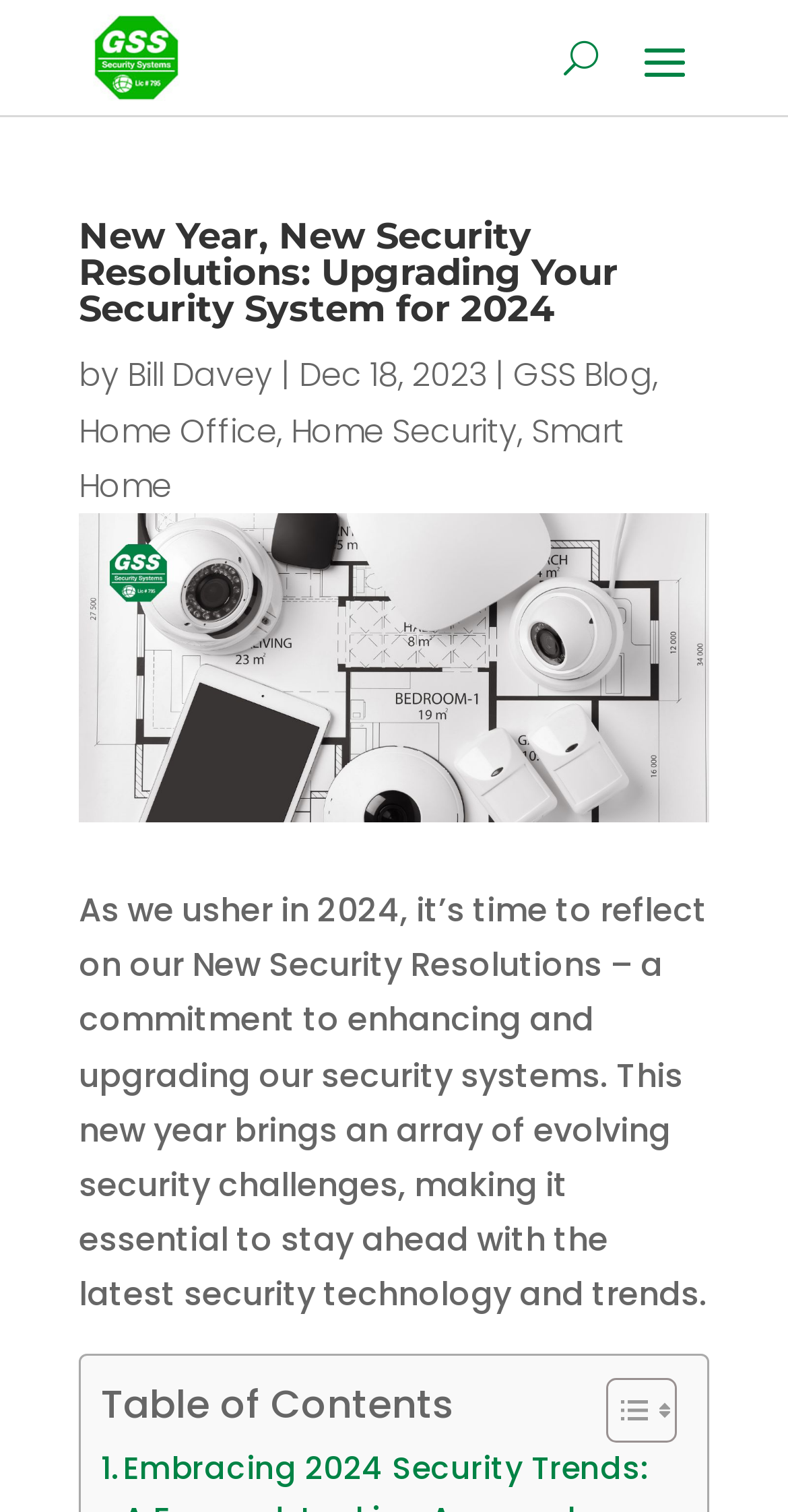Locate the bounding box coordinates for the element described below: "Toggle". The coordinates must be four float values between 0 and 1, formatted as [left, top, right, bottom].

[0.731, 0.911, 0.846, 0.956]